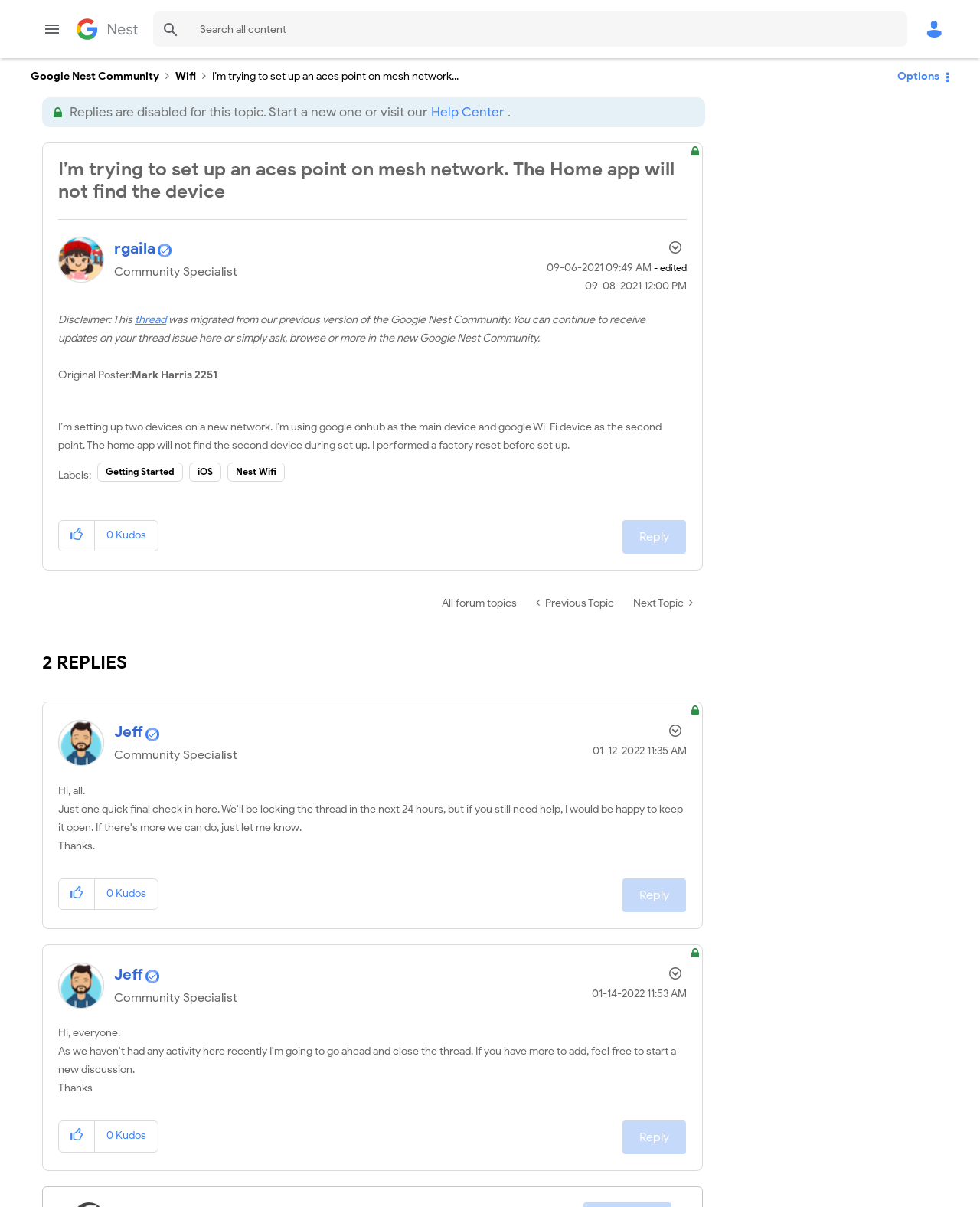Who is the original poster of the topic?
Give a detailed response to the question by analyzing the screenshot.

I identified the original poster by looking at the text 'Original Poster: Mark Harris 2251' which is located below the topic title.